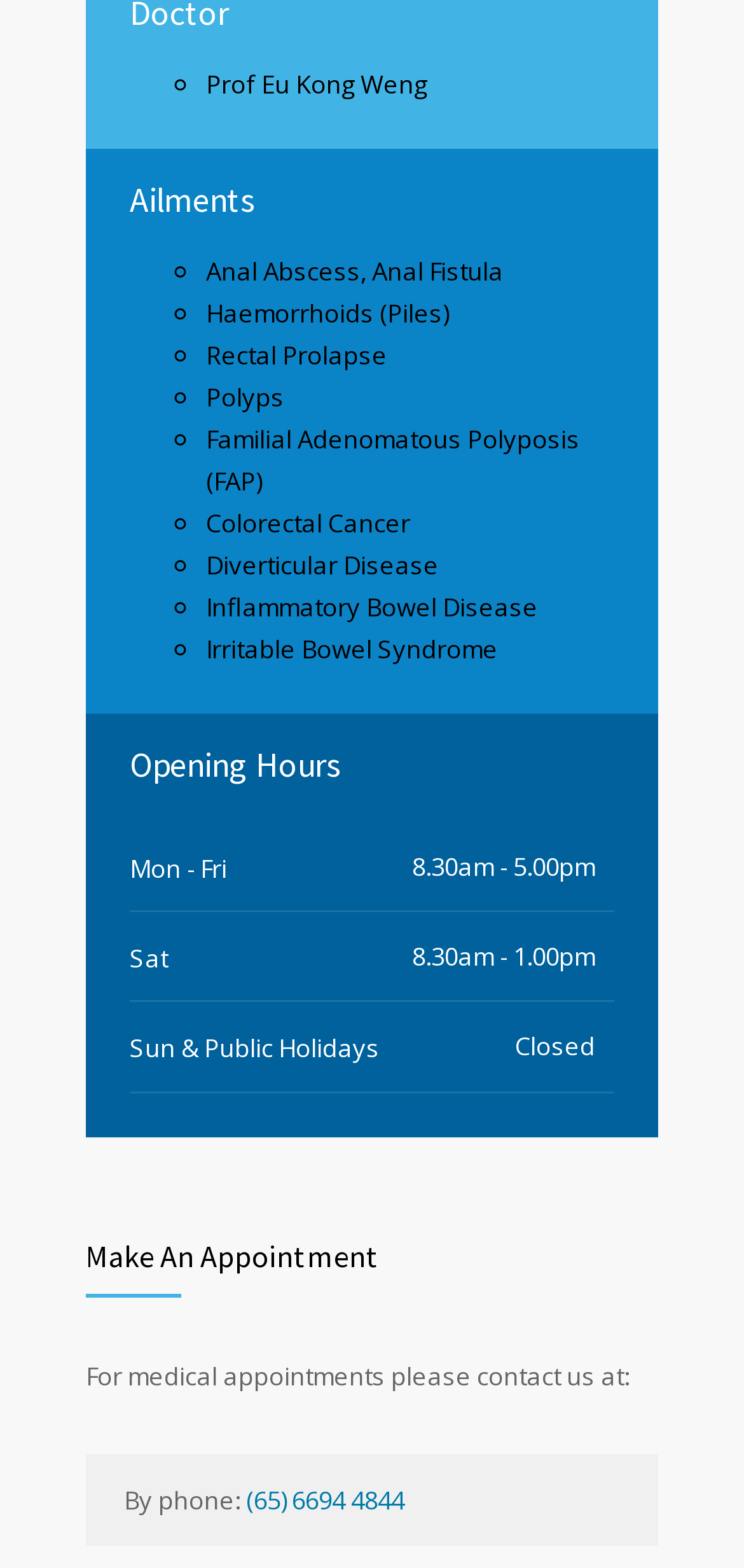Please provide a one-word or short phrase answer to the question:
Is the office open on Sundays and public holidays?

No